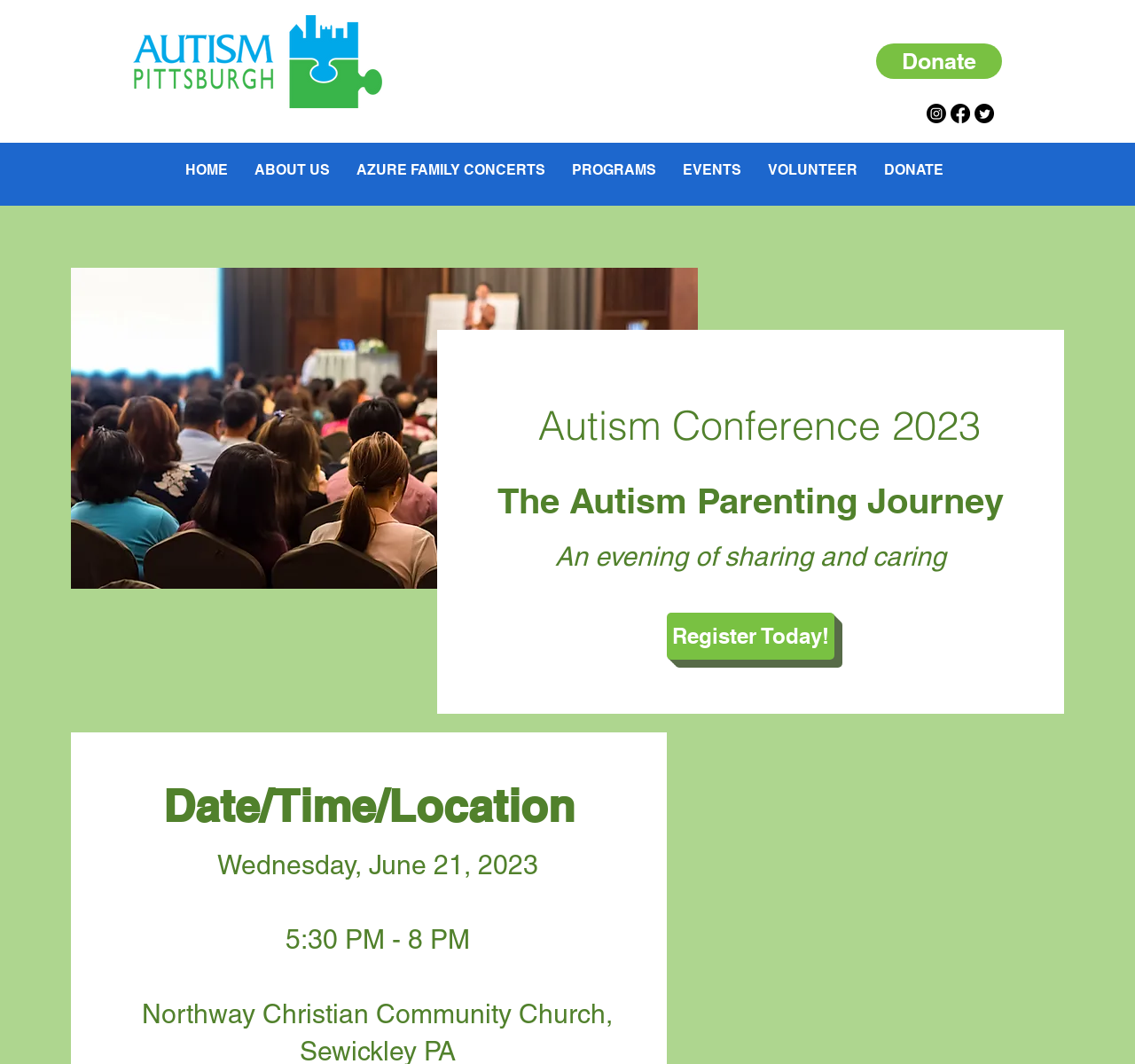Generate a thorough explanation of the webpage's elements.

The webpage is about the Autism Conference, specifically the 2023 event. At the top, there is a banner image with a caption "Join us in raising awareness, fostering understanding, and promoting growth within our vibrant and inclusive community." 

On the top right, there is a "Donate" link and a social bar with three links to social media platforms. Below the banner, there is a navigation menu with links to different sections of the website, including "HOME", "ABOUT US", "AZURE FAMILY CONCERTS", "PROGRAMS", "EVENTS", "VOLUNTEER", and "DONATE".

The main content of the page is focused on the Autism Conference 2023. There is a large image related to the conference, and a heading "Autism Conference 2023" above it. Below the image, there are two paragraphs of text, "The Autism Parenting Journey" and "An evening of sharing and caring". 

A "Register Today!" link is placed below the paragraphs, encouraging visitors to sign up for the event. Further down, there is a section with details about the conference, including the date, time, and location. The date is listed as Wednesday, June 21, 2023, and the time is from 5:30 PM to 8 PM.